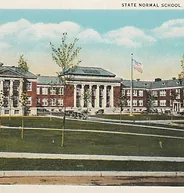Give a thorough caption of the image, focusing on all visible elements.

The image depicts an early 20th-century view of a State Normal School, characterized by its classical architectural elements and a well-manicured landscape. The building features a prominent facade with grand columns, indicative of educational institutions designed during this period to convey stability and authority. Surrounding the school are neatly arranged trees and a spacious grassy area, creating an inviting atmosphere for students and visitors alike. Additionally, the American flag can be seen waving proudly, symbolizing patriotism and the school's commitment to education. This historic postcard captures not only the architectural beauty of the institution but also a moment in time reflecting the educational practices of the era.